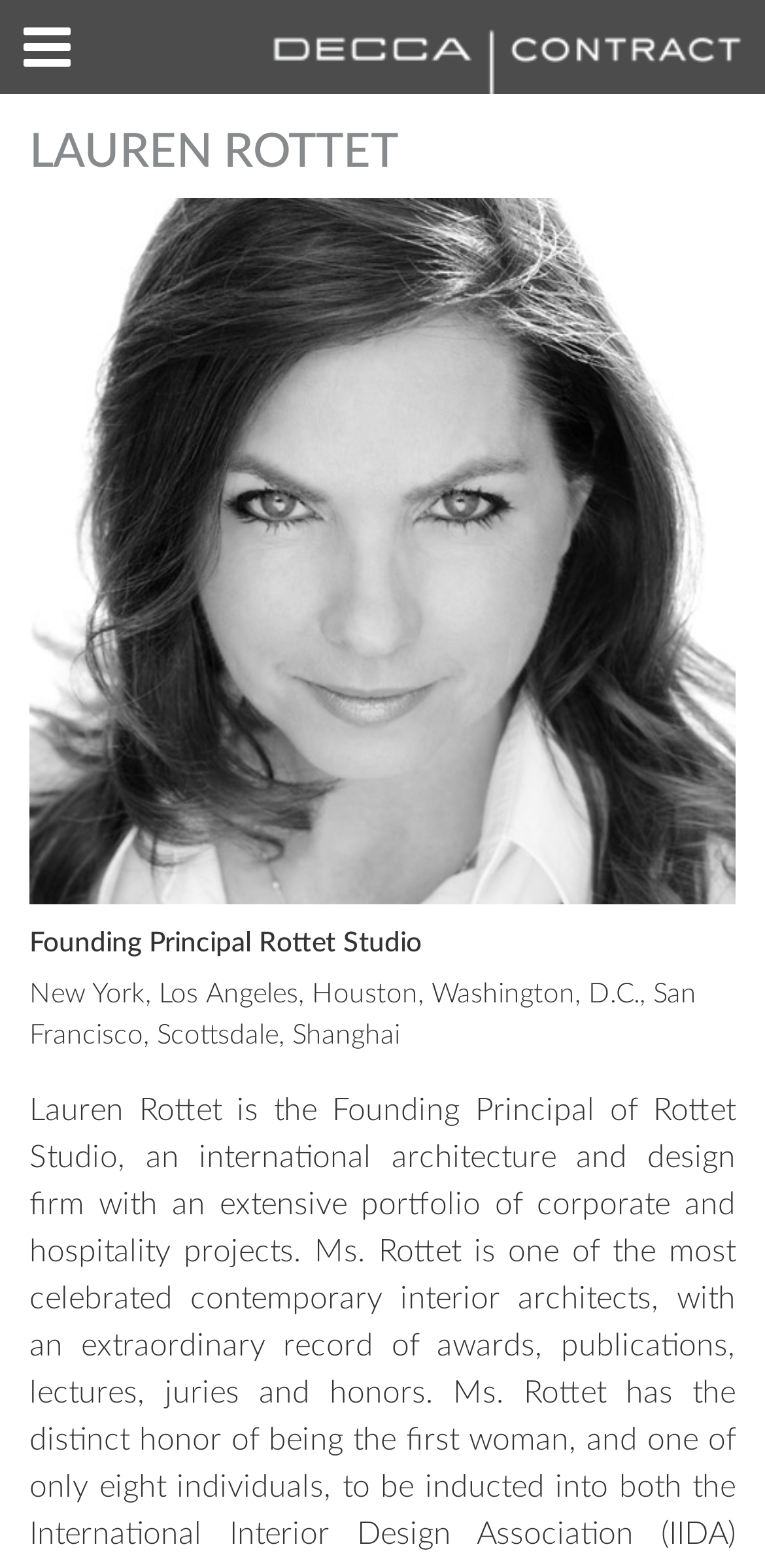What is the name of the studio founded by Lauren Rottet?
Please answer the question with a detailed response using the information from the screenshot.

The webpage mentions 'Founding Principal Rottet Studio' under the heading 'LAUREN ROTTET', indicating that Rottet Studio is the name of the studio founded by Lauren Rottet.